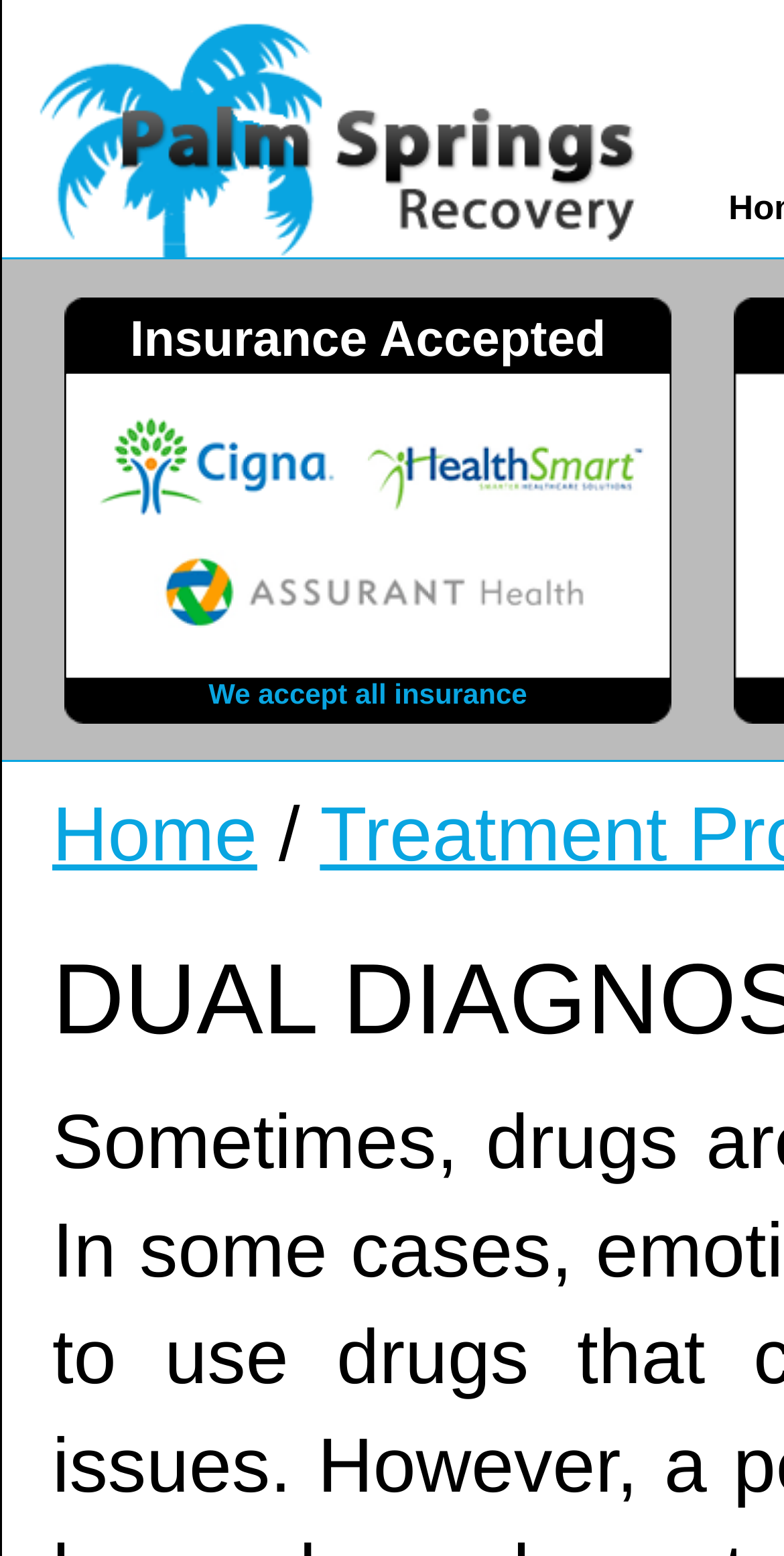Please specify the bounding box coordinates in the format (top-left x, top-left y, bottom-right x, bottom-right y), with values ranging from 0 to 1. Identify the bounding box for the UI component described as follows: parent_node: Home

[0.003, 0.0, 0.862, 0.165]